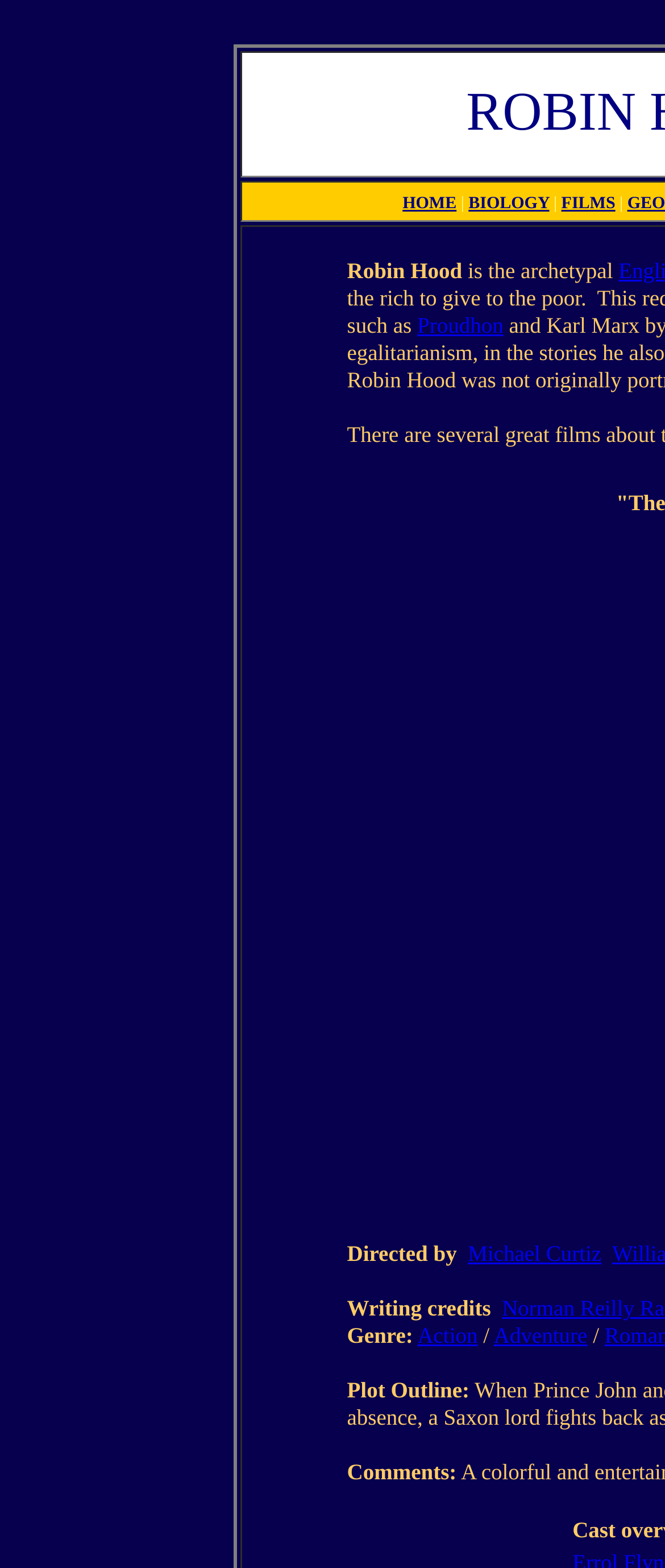Given the element description Michael Curtiz, specify the bounding box coordinates of the corresponding UI element in the format (top-left x, top-left y, bottom-right x, bottom-right y). All values must be between 0 and 1.

[0.704, 0.791, 0.904, 0.807]